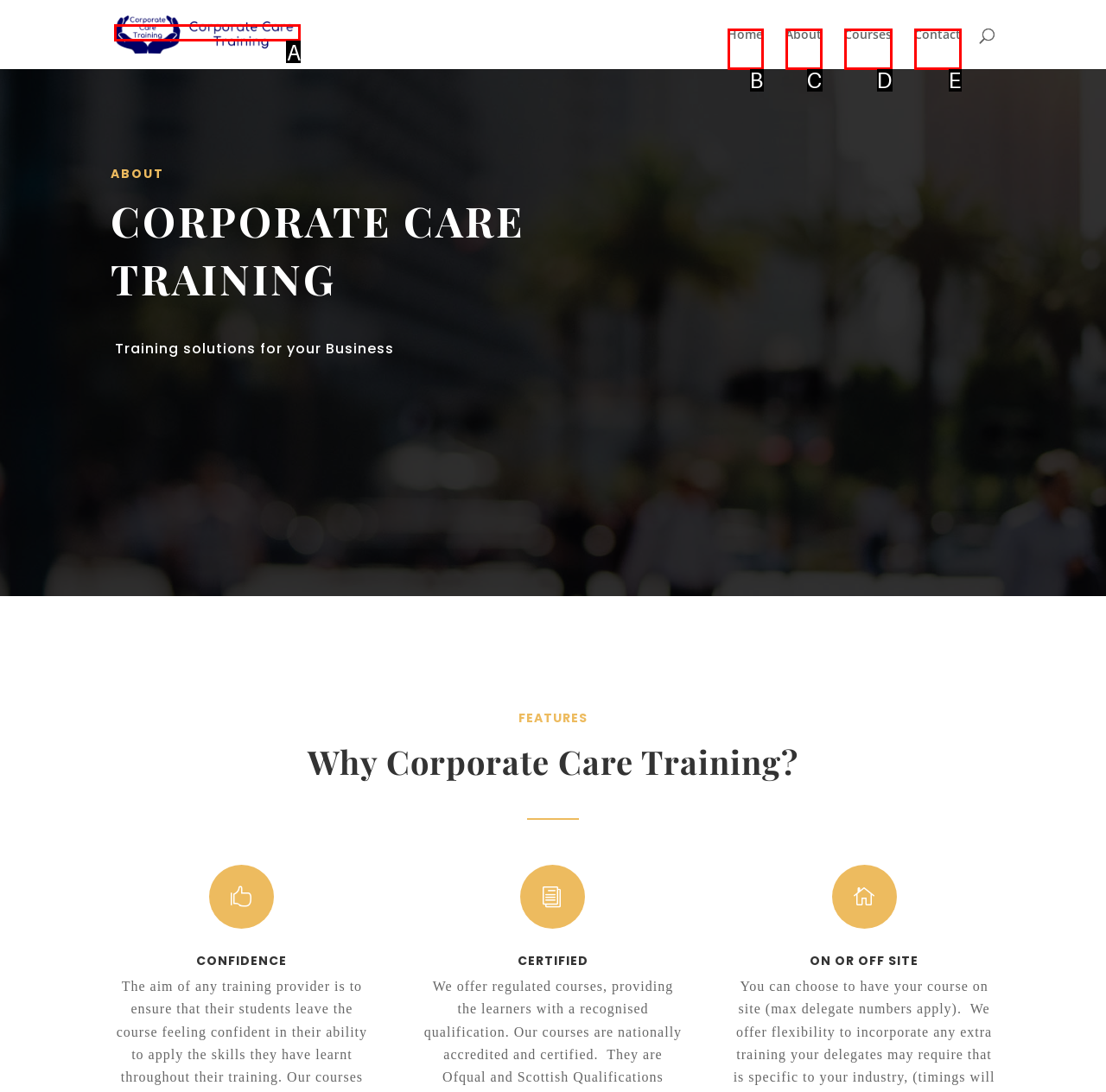Based on the description: alt="Corporate Care Training", identify the matching lettered UI element.
Answer by indicating the letter from the choices.

A